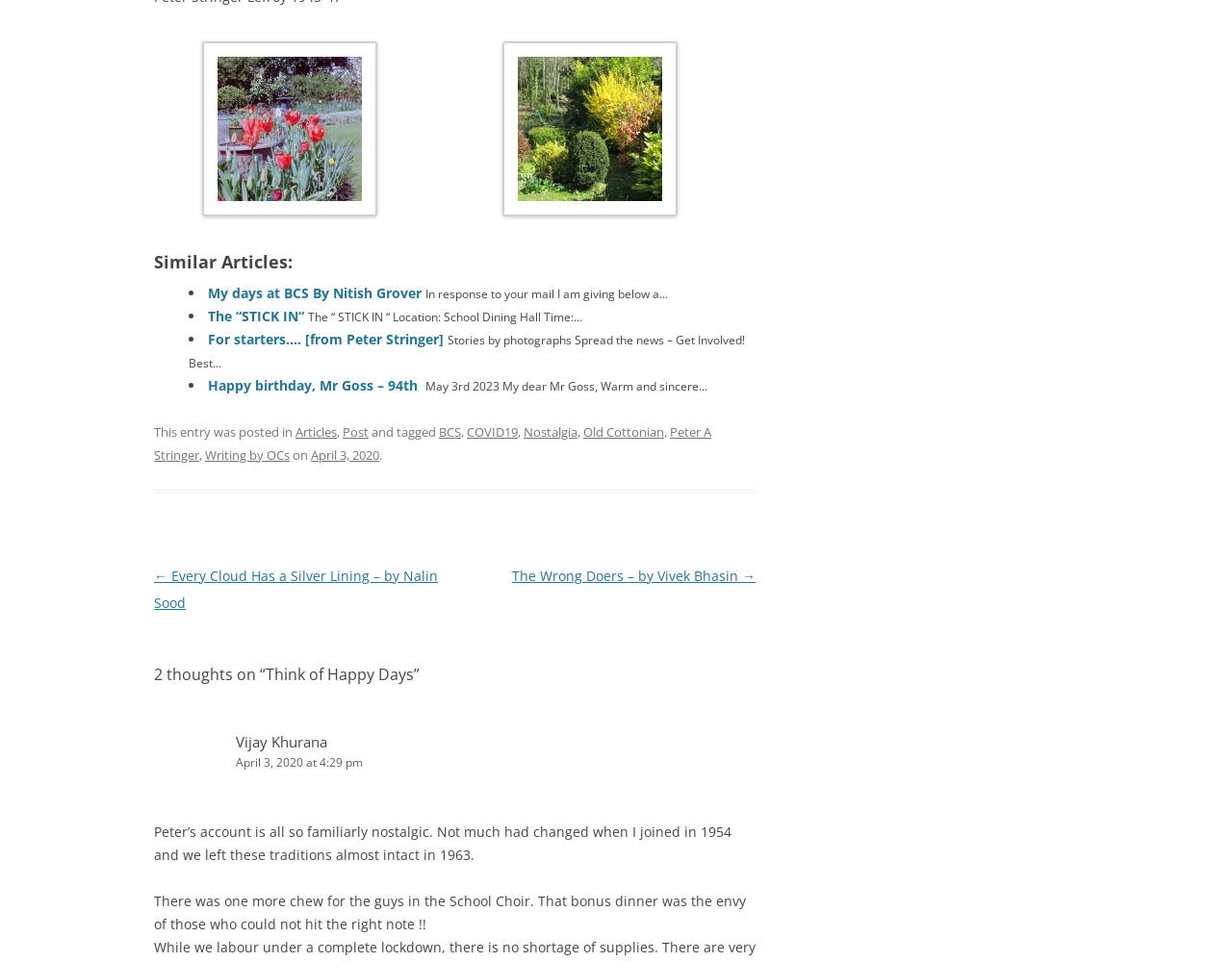Please provide a detailed answer to the question below based on the screenshot: 
What is the title of the first similar article?

I looked at the text content of the first link under the 'Similar Articles:' heading, which is 'My days at BCS By Nitish Grover'.